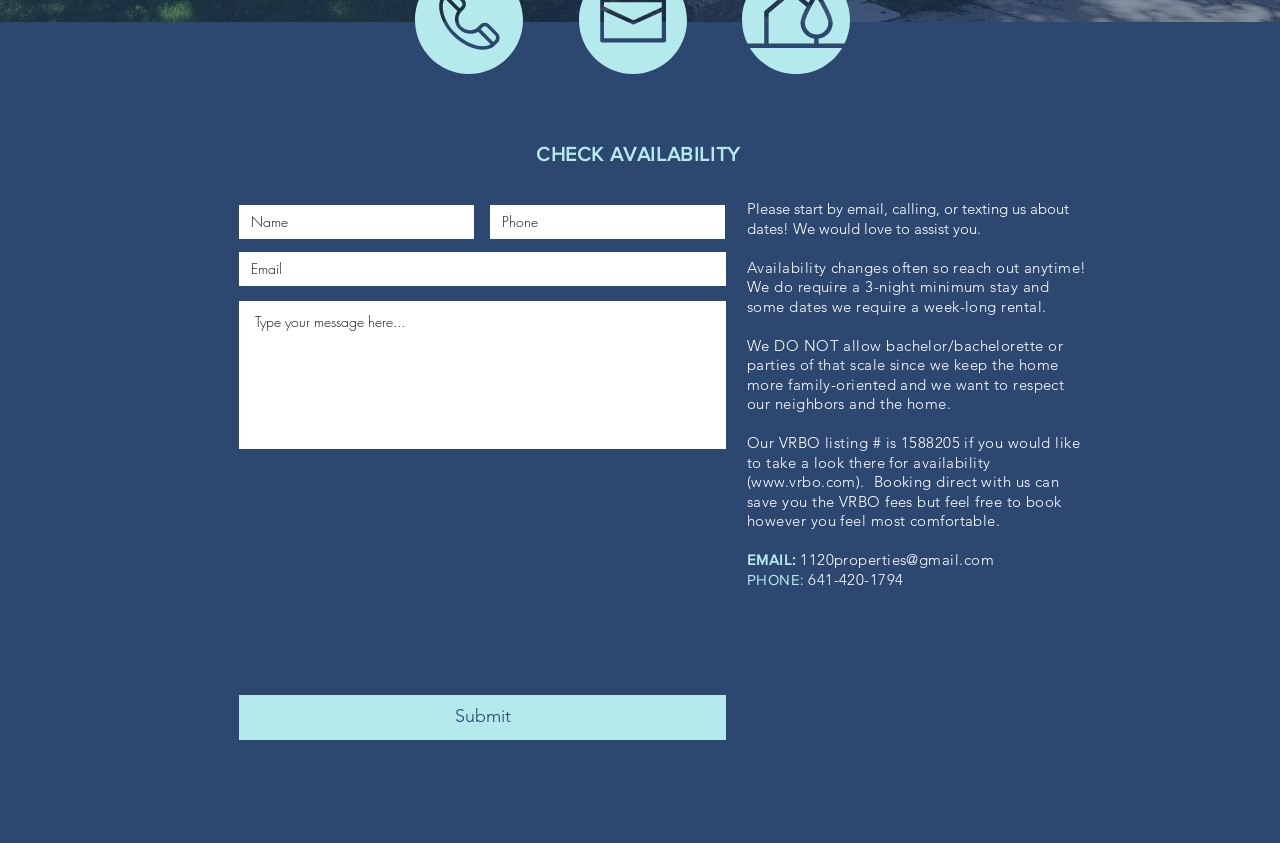Identify the bounding box for the UI element specified in this description: "aria-label="Email" name="email" placeholder="Email"". The coordinates must be four float numbers between 0 and 1, formatted as [left, top, right, bottom].

[0.187, 0.299, 0.567, 0.339]